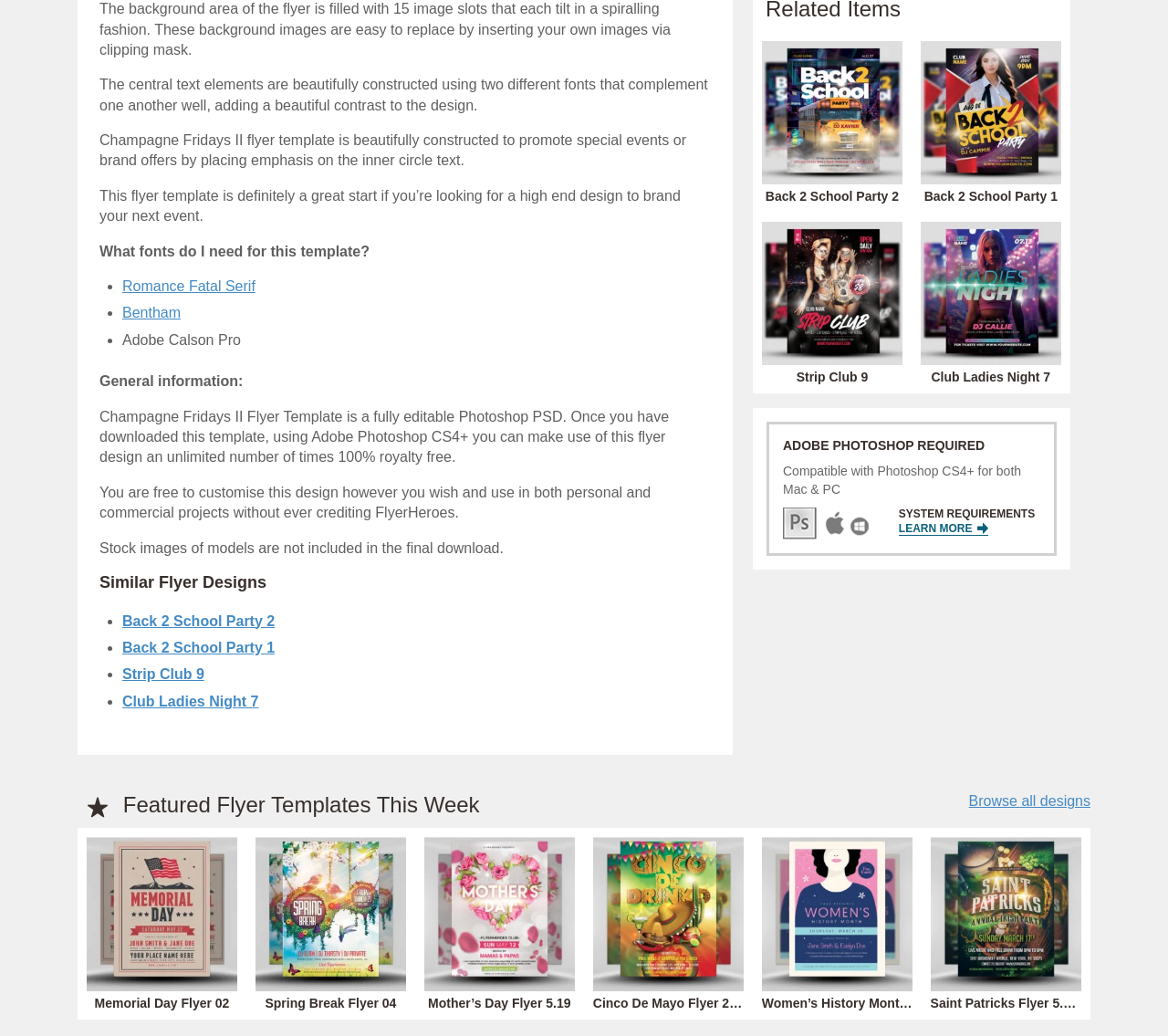Identify the coordinates of the bounding box for the element that must be clicked to accomplish the instruction: "Click the 'Romance Fatal Serif' link".

[0.105, 0.269, 0.219, 0.284]